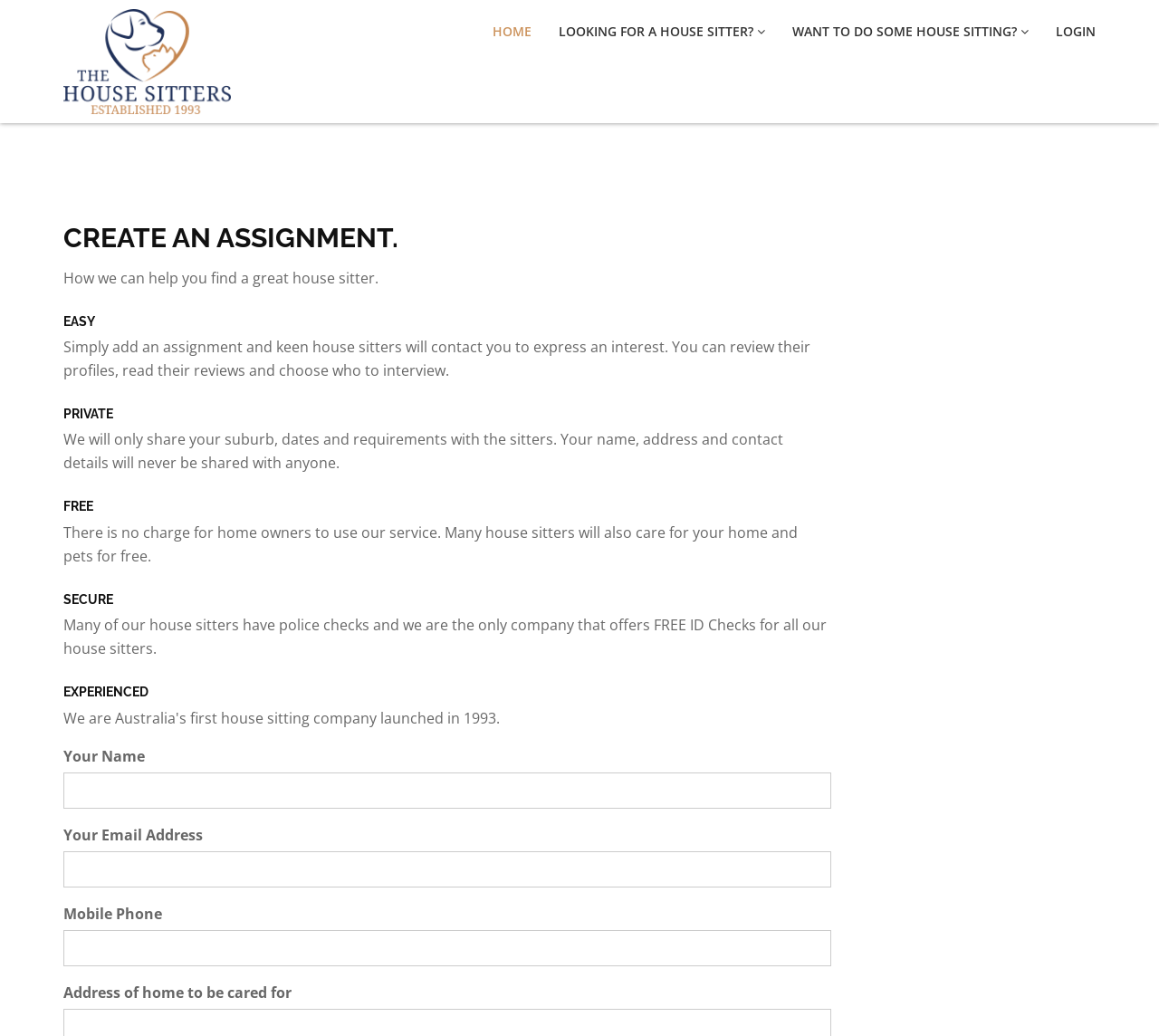Identify the bounding box coordinates of the part that should be clicked to carry out this instruction: "Enter your name in the 'Your Name' field".

[0.055, 0.745, 0.717, 0.78]